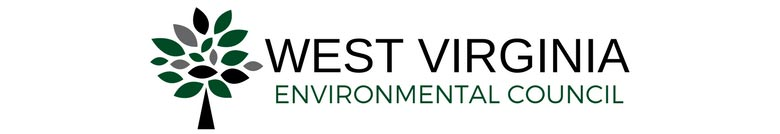Please answer the following question as detailed as possible based on the image: 
What is written in bold lettering?

The logo prominently displays the name 'WEST VIRGINIA' in bold lettering, which emphasizes the organization's focus on state-level environmental issues.